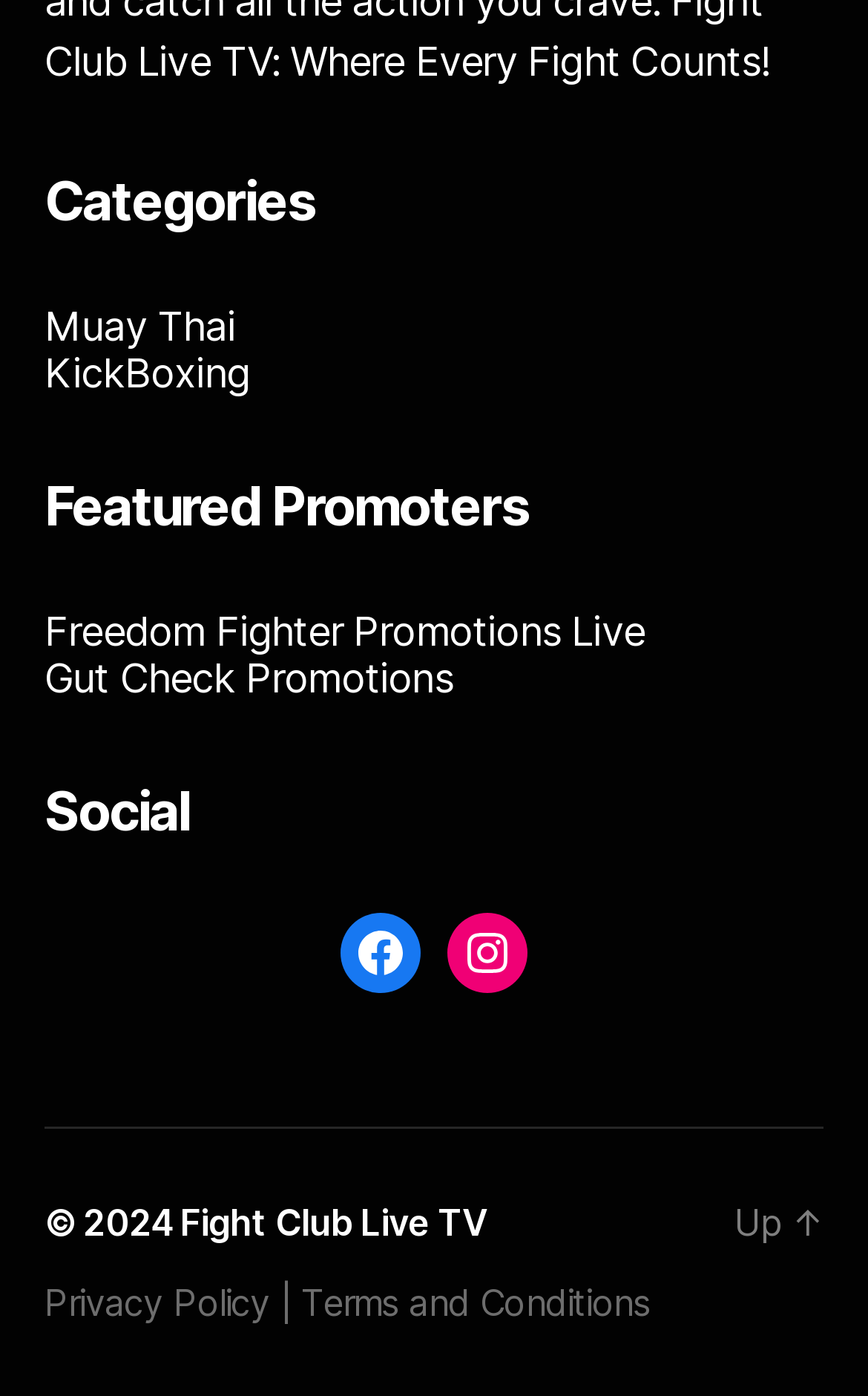What is the copyright year?
Based on the image, provide a one-word or brief-phrase response.

2024